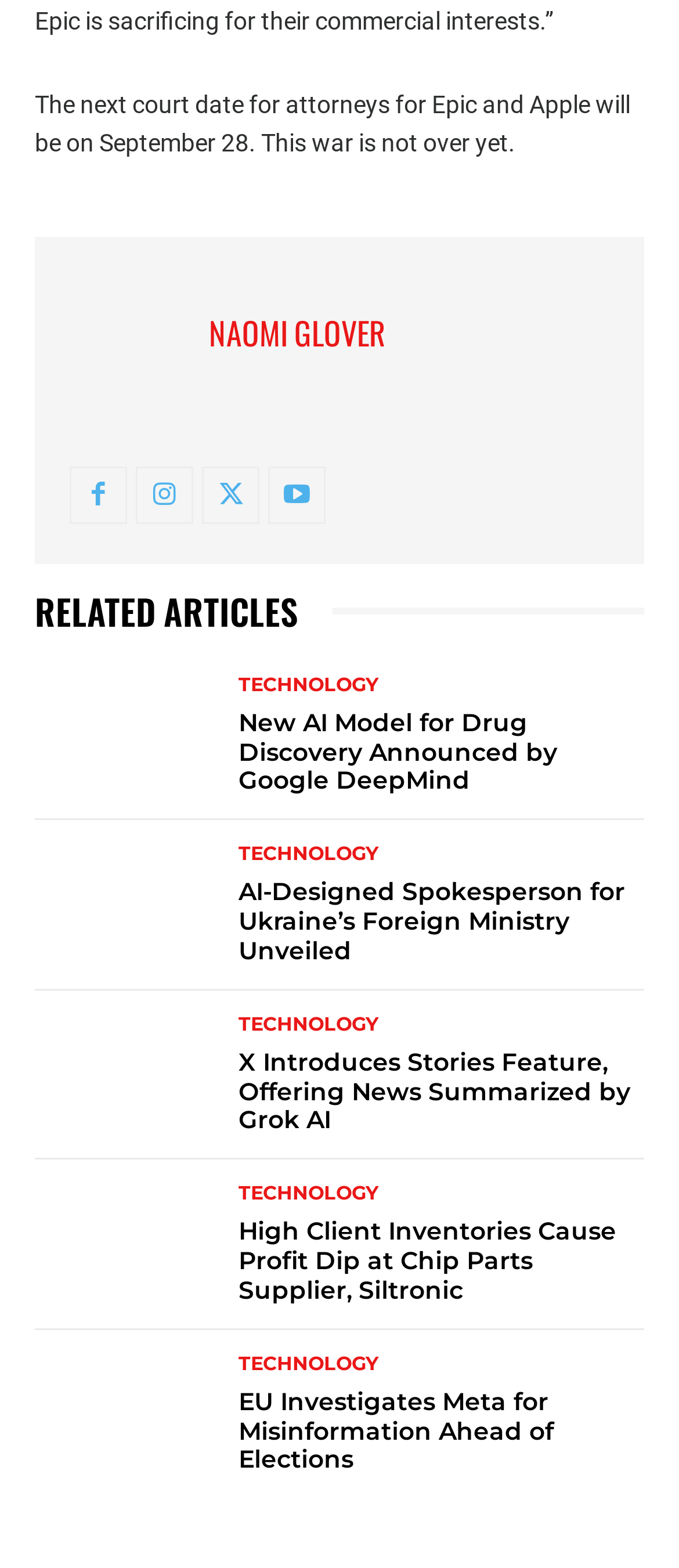Return the bounding box coordinates of the UI element that corresponds to this description: "Technology". The coordinates must be given as four float numbers in the range of 0 and 1, [left, top, right, bottom].

[0.351, 0.755, 0.556, 0.767]